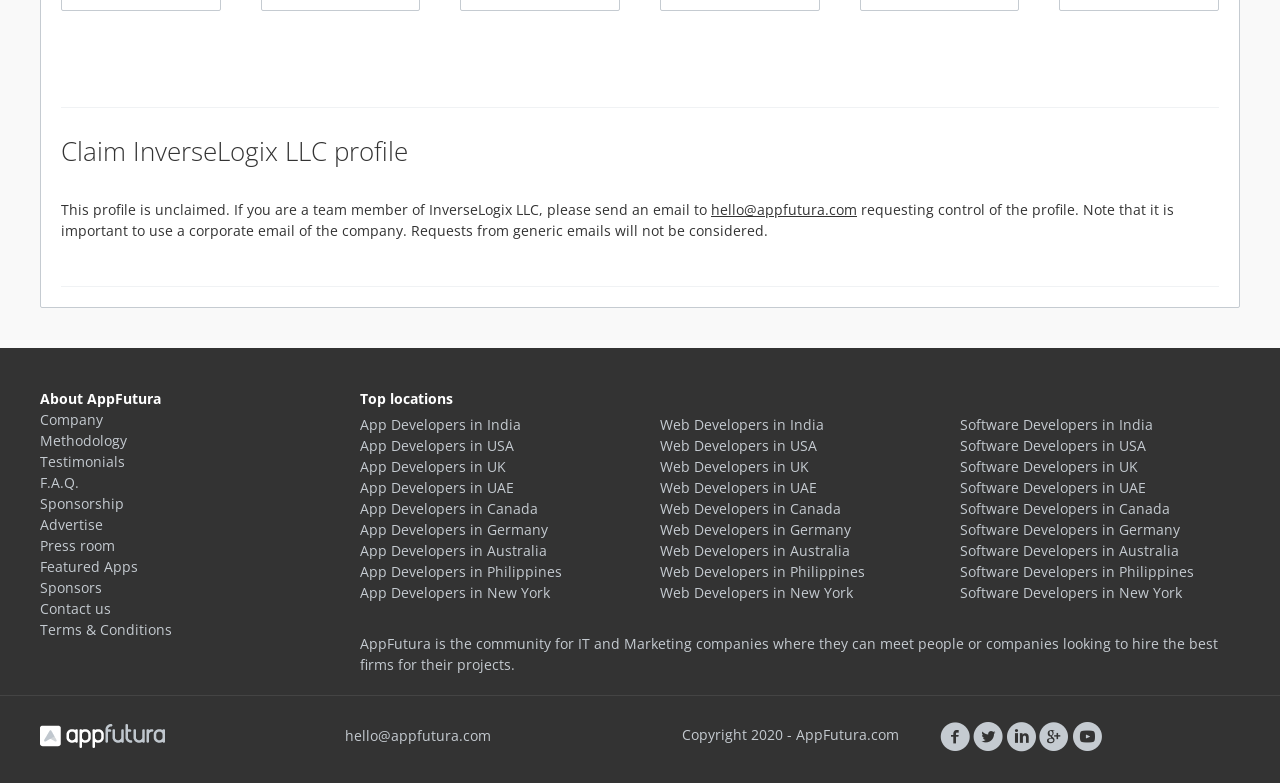Please provide the bounding box coordinate of the region that matches the element description: December 2021. Coordinates should be in the format (top-left x, top-left y, bottom-right x, bottom-right y) and all values should be between 0 and 1.

None